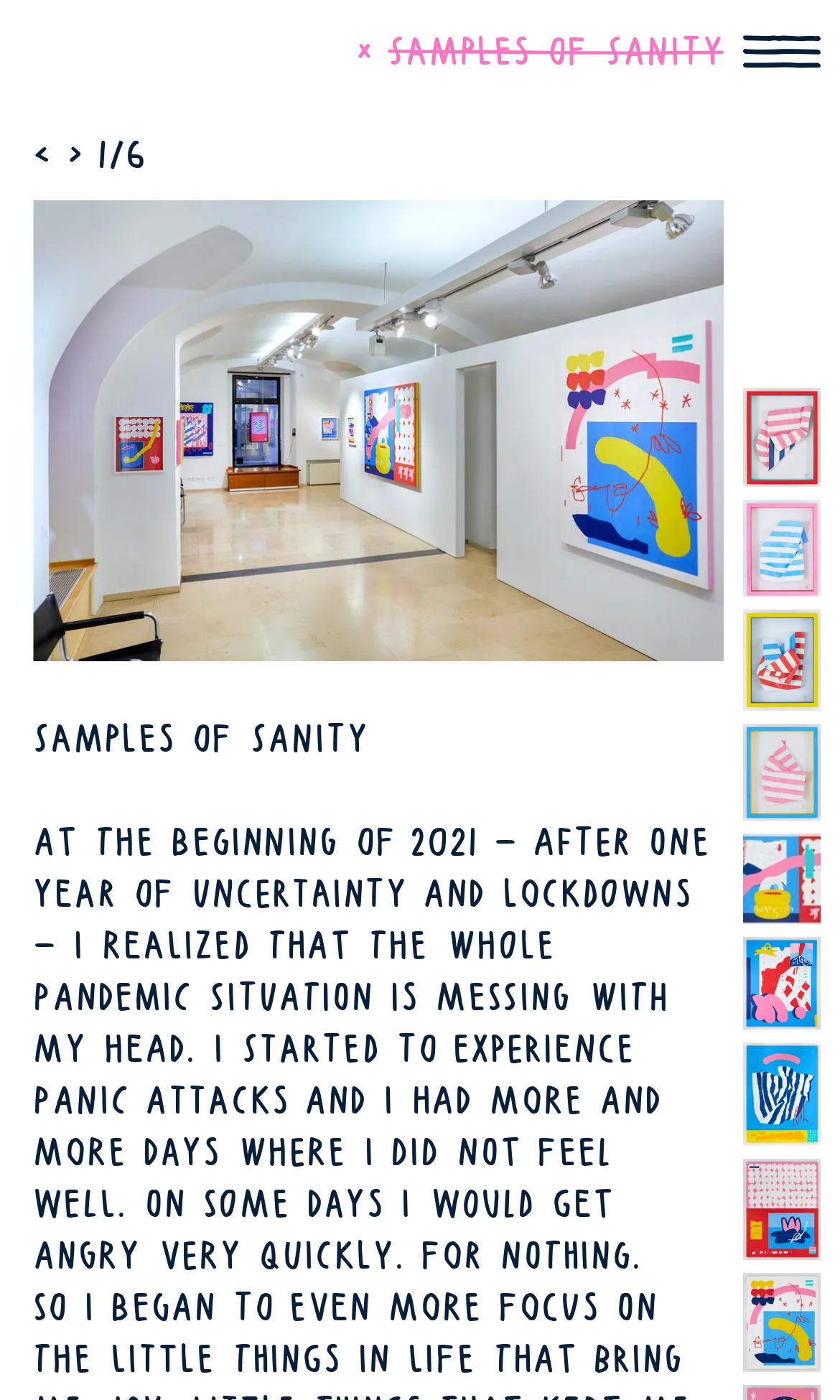Give a concise answer using only one word or phrase for this question:
What is the purpose of the 'previous' and 'next' buttons?

Navigation